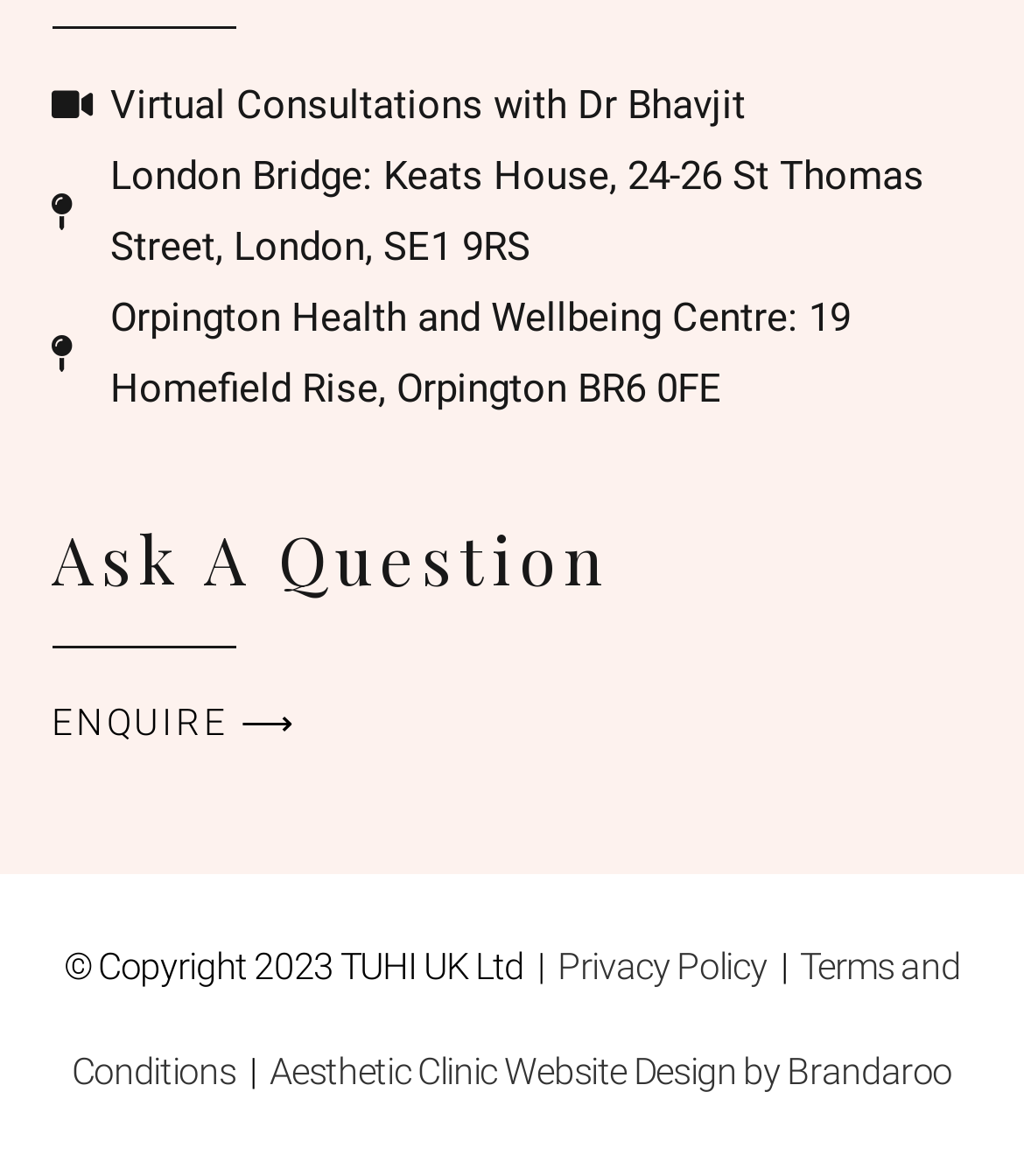What is the purpose of the 'ENQUIRE ⟶' link?
Look at the image and provide a short answer using one word or a phrase.

To ask a question